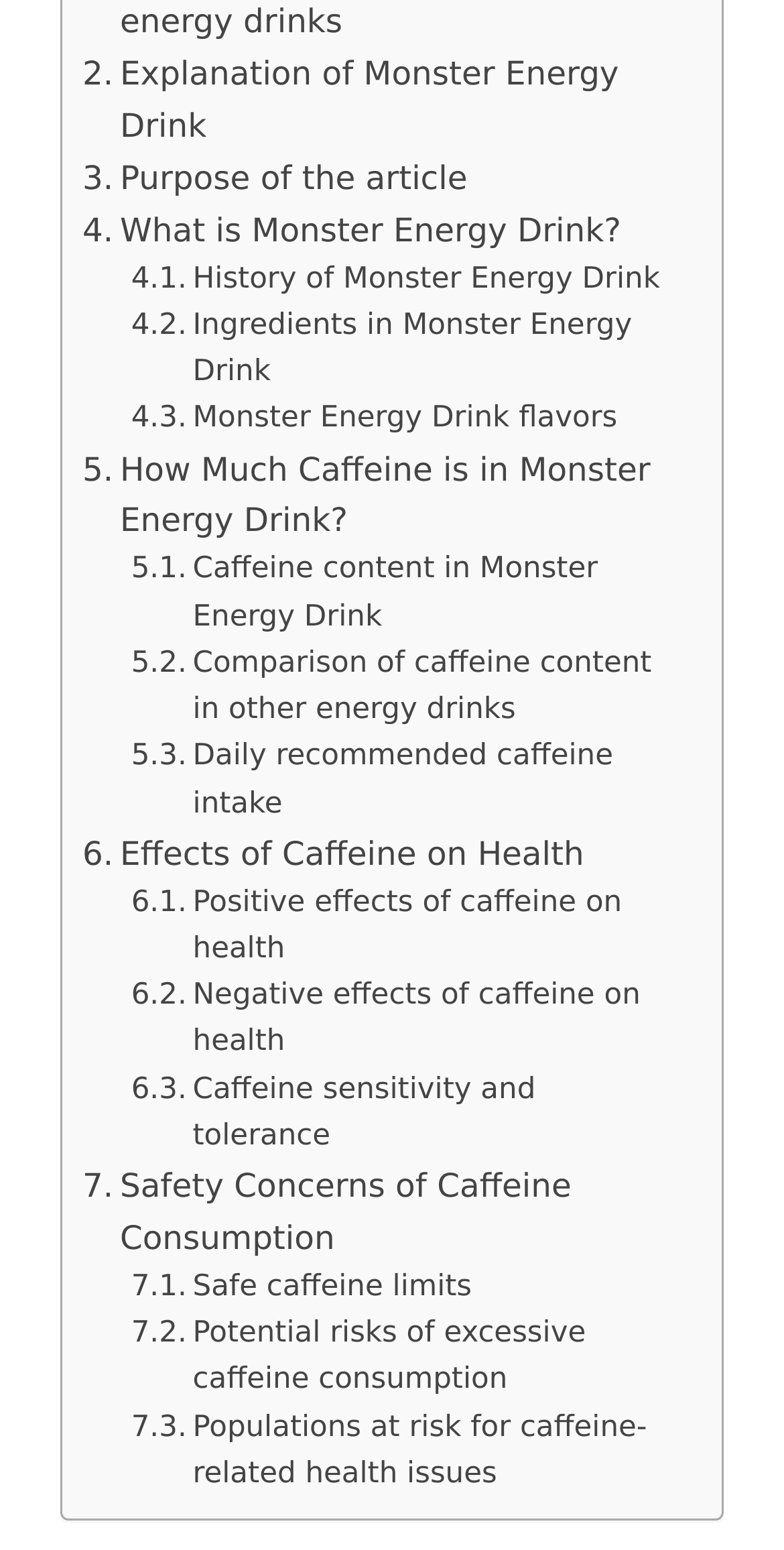Please identify the bounding box coordinates of the area that needs to be clicked to fulfill the following instruction: "View the effects of caffeine on health."

[0.105, 0.534, 0.745, 0.568]